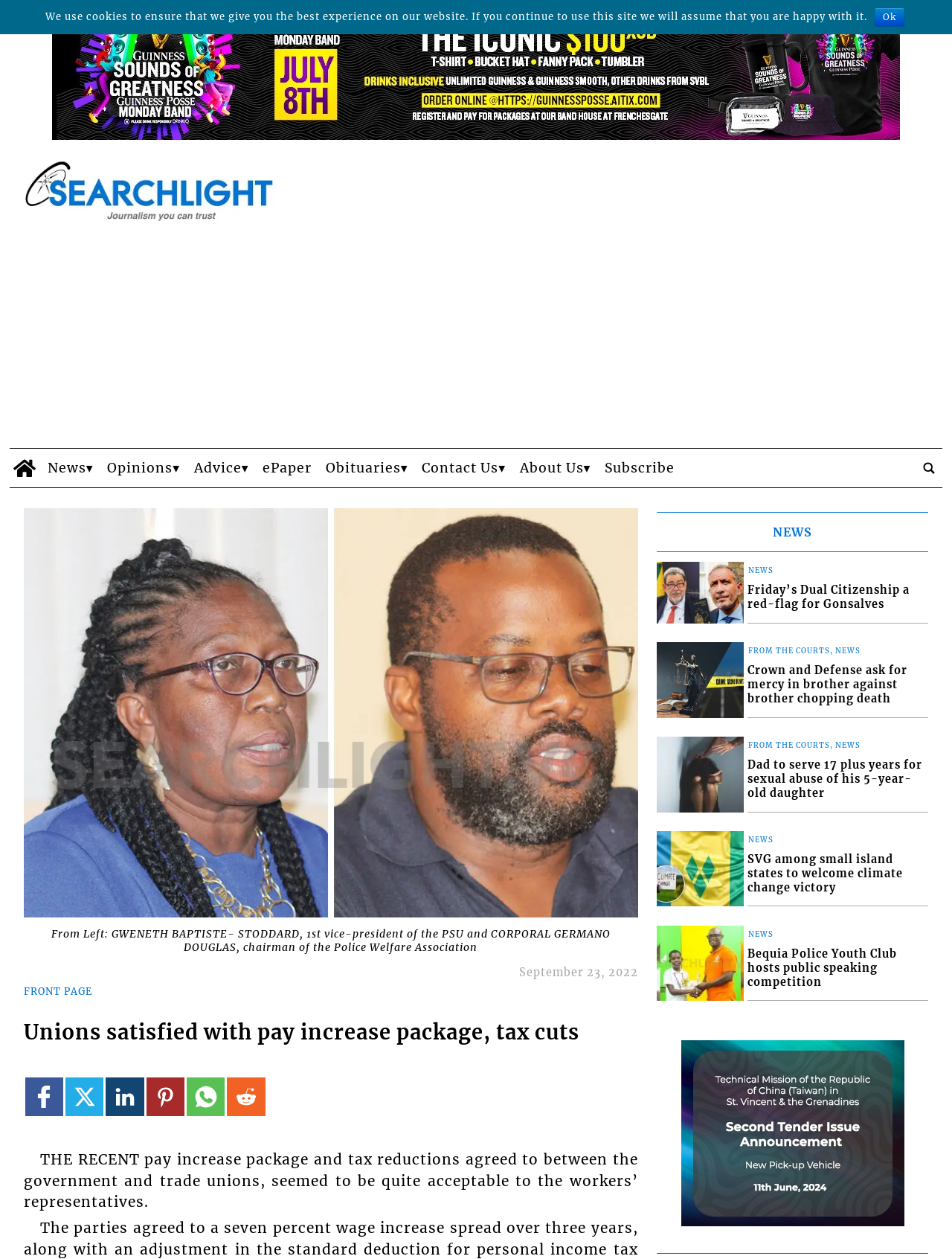How many social media links are available?
Using the image, give a concise answer in the form of a single word or short phrase.

5